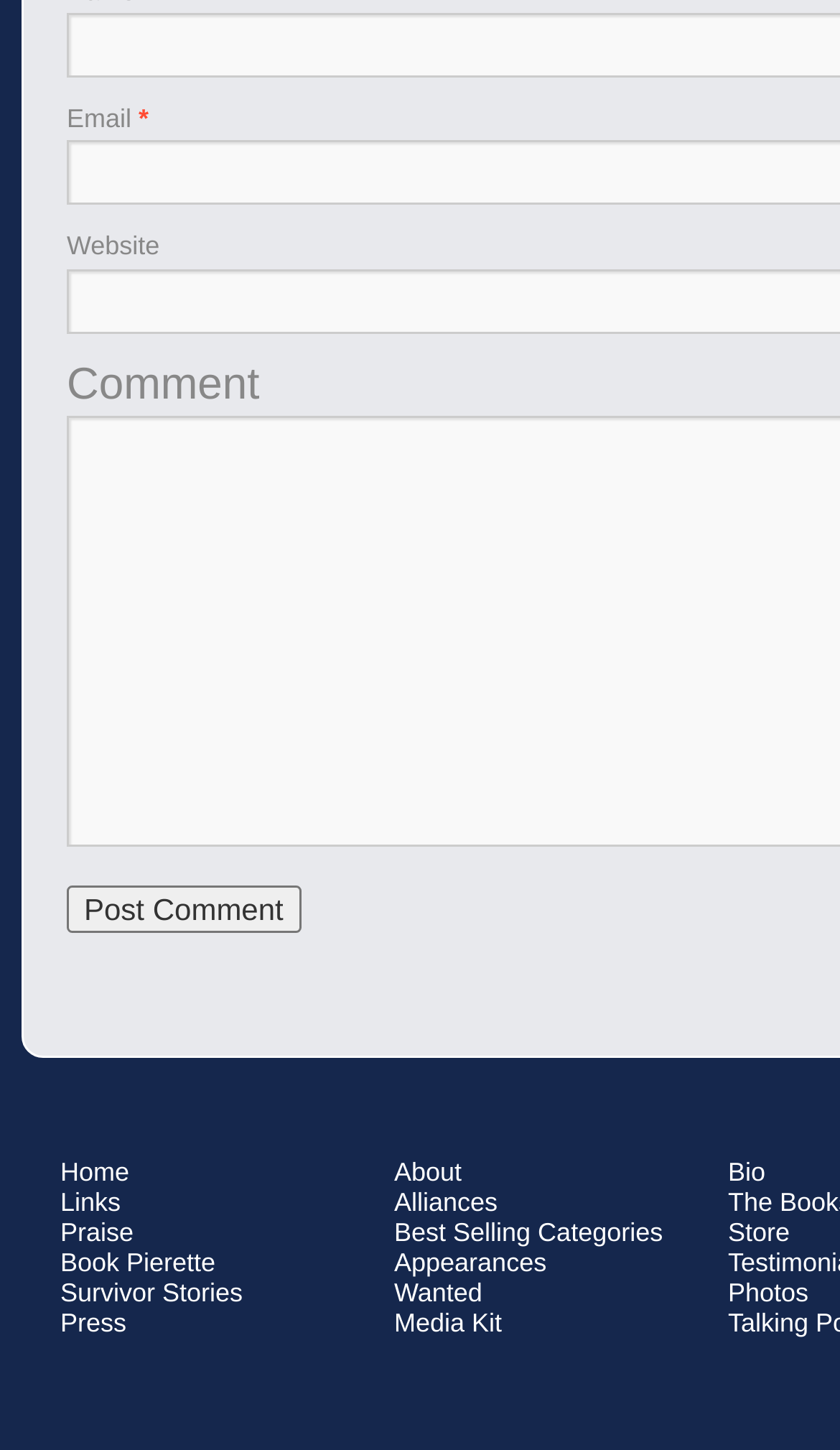Using the format (top-left x, top-left y, bottom-right x, bottom-right y), provide the bounding box coordinates for the described UI element. All values should be floating point numbers between 0 and 1: Media Kit

[0.469, 0.902, 0.598, 0.923]